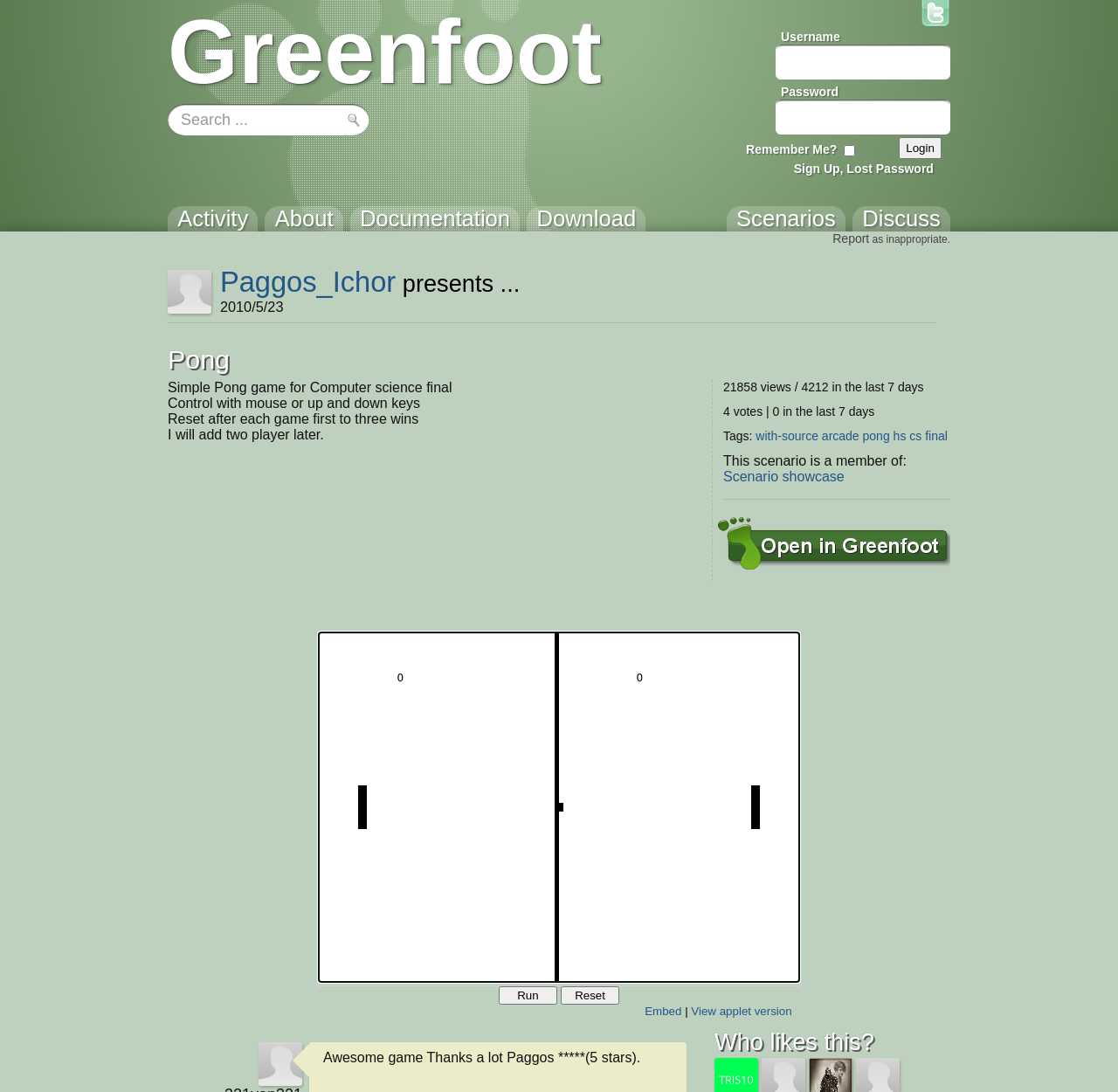Pinpoint the bounding box coordinates of the clickable area necessary to execute the following instruction: "Search for something". The coordinates should be given as four float numbers between 0 and 1, namely [left, top, right, bottom].

[0.159, 0.098, 0.324, 0.122]